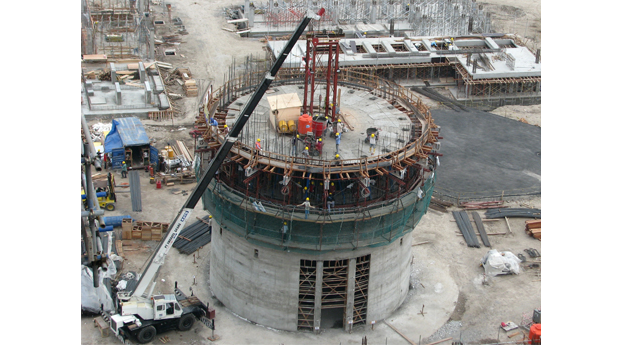Provide your answer in a single word or phrase: 
What is the purpose of the crane in the image?

To assist with materials